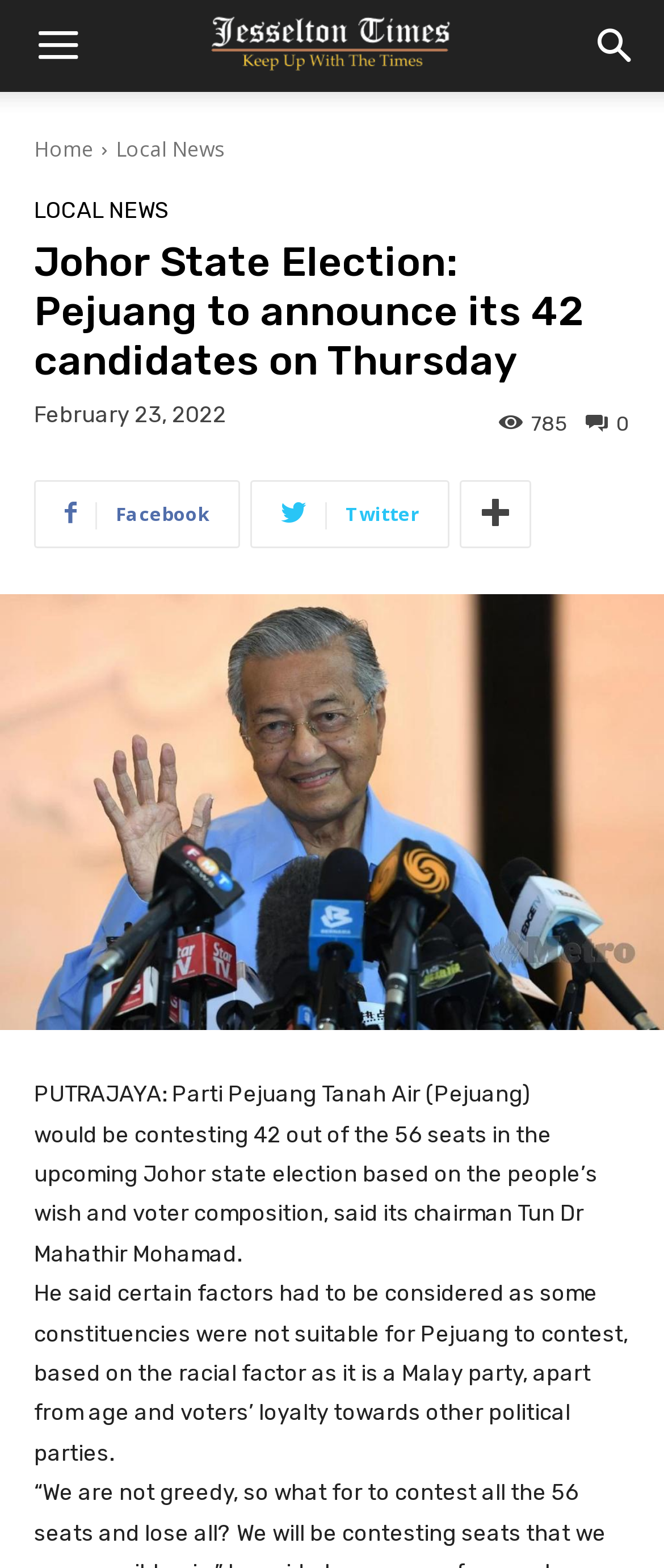Pinpoint the bounding box coordinates of the clickable element needed to complete the instruction: "Click the menu button". The coordinates should be provided as four float numbers between 0 and 1: [left, top, right, bottom].

[0.005, 0.0, 0.169, 0.059]